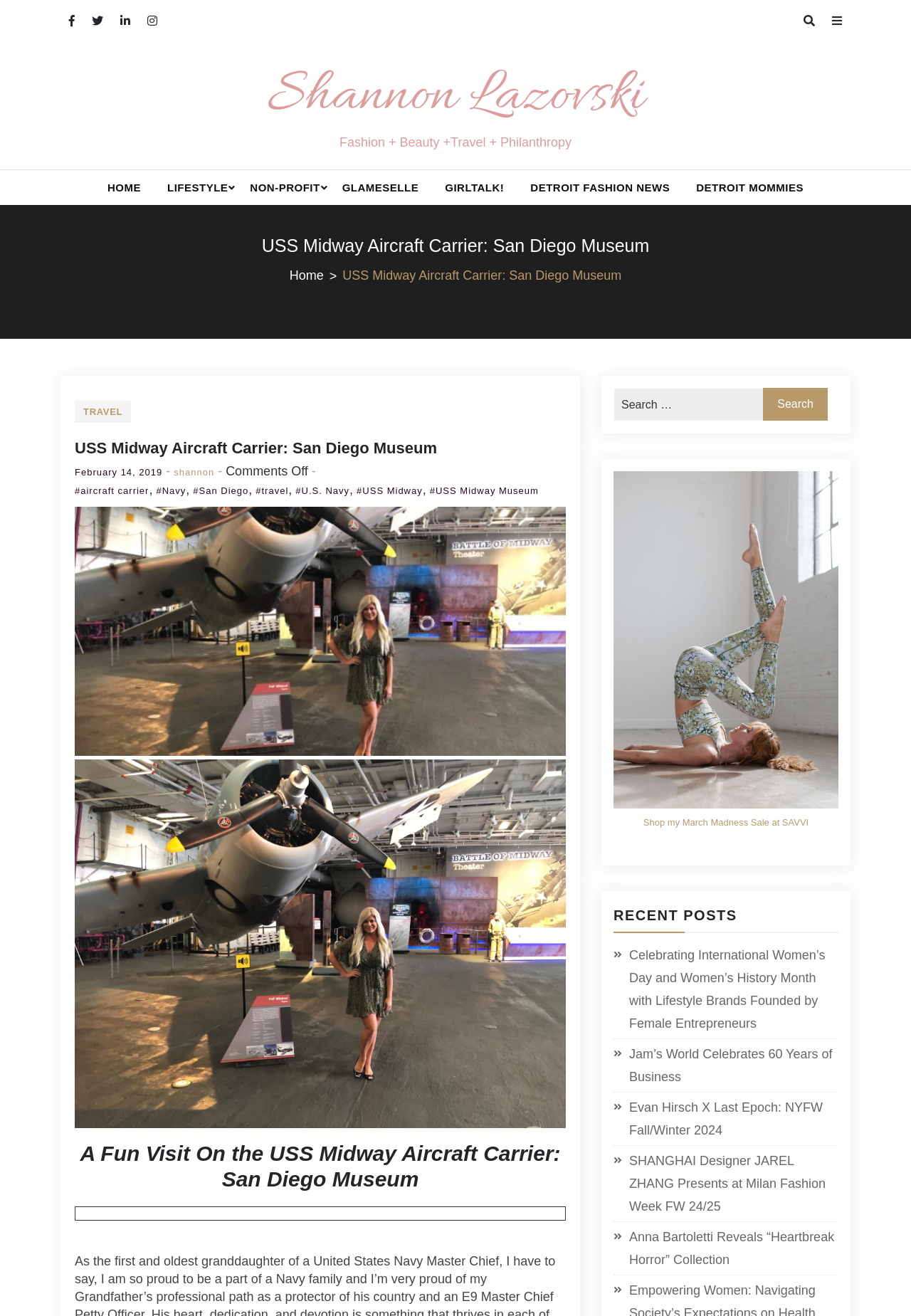Show the bounding box coordinates of the element that should be clicked to complete the task: "Click on the 'HOME' link".

[0.105, 0.129, 0.167, 0.156]